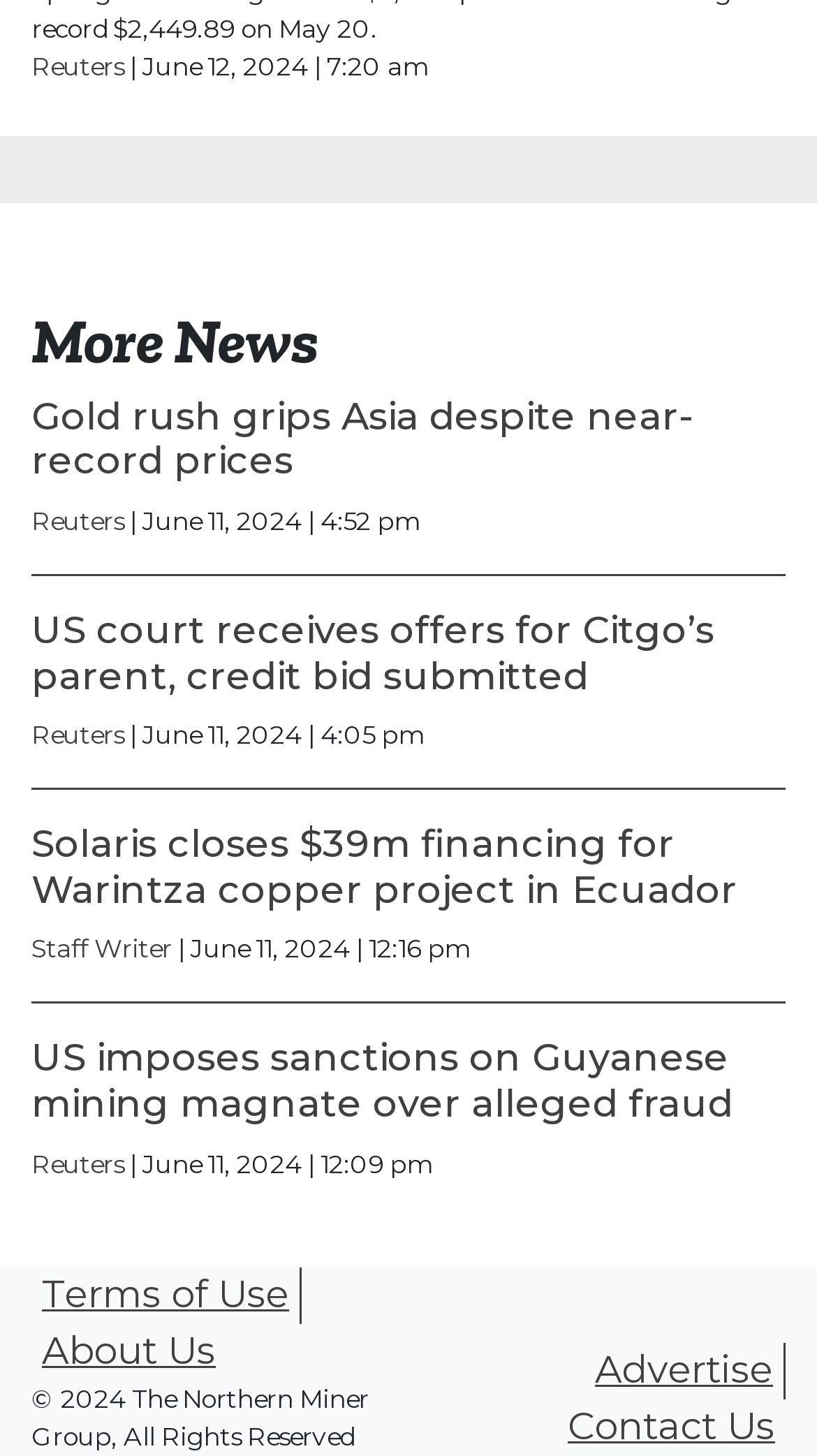From the image, can you give a detailed response to the question below:
What is the date of the first news article?

I found the date by looking at the first article on the webpage, which has a heading 'Gold rush grips Asia despite near-record prices' and a timestamp '| June 12, 2024 | 7:20 am'.